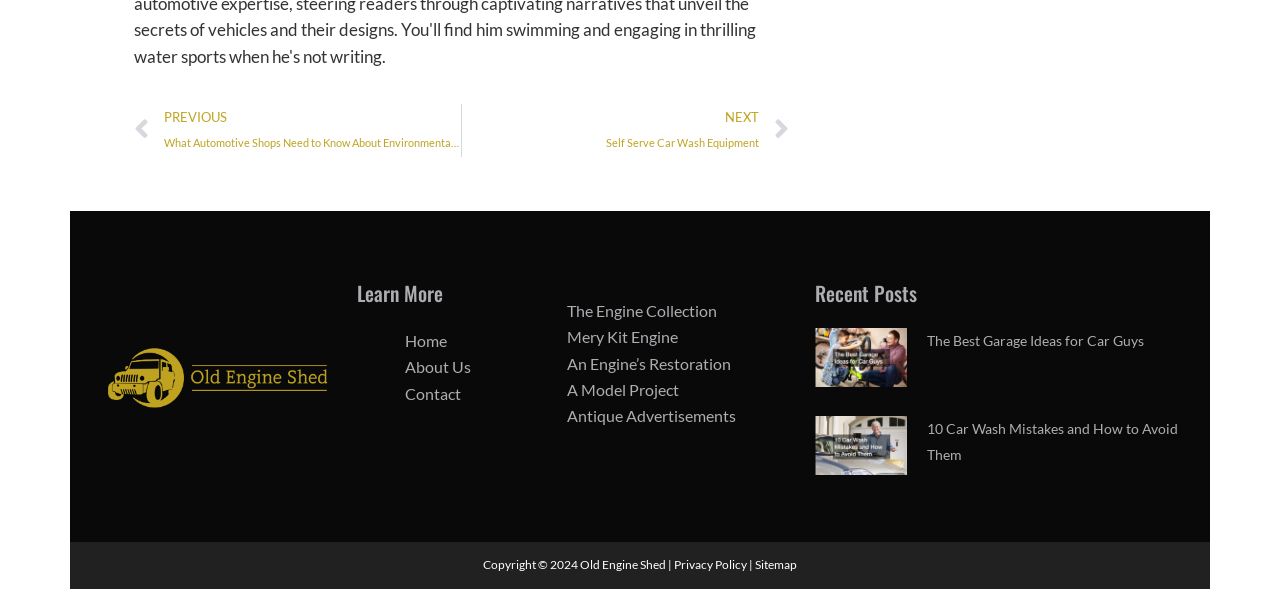Answer this question using a single word or a brief phrase:
What is the category of the article 'The Best Garage Ideas for Car Guys'?

Recent Posts